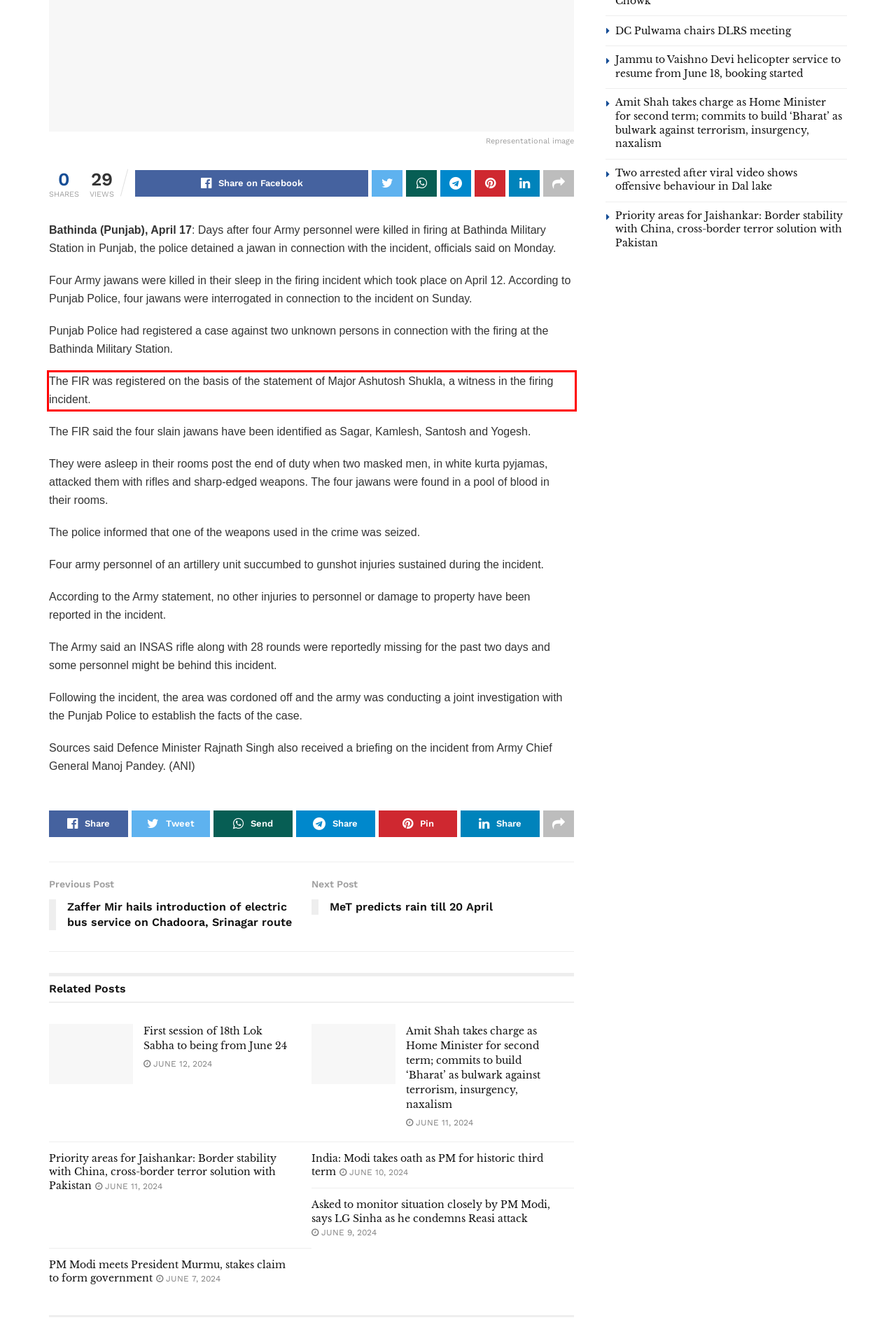The screenshot you have been given contains a UI element surrounded by a red rectangle. Use OCR to read and extract the text inside this red rectangle.

The FIR was registered on the basis of the statement of Major Ashutosh Shukla, a witness in the firing incident.